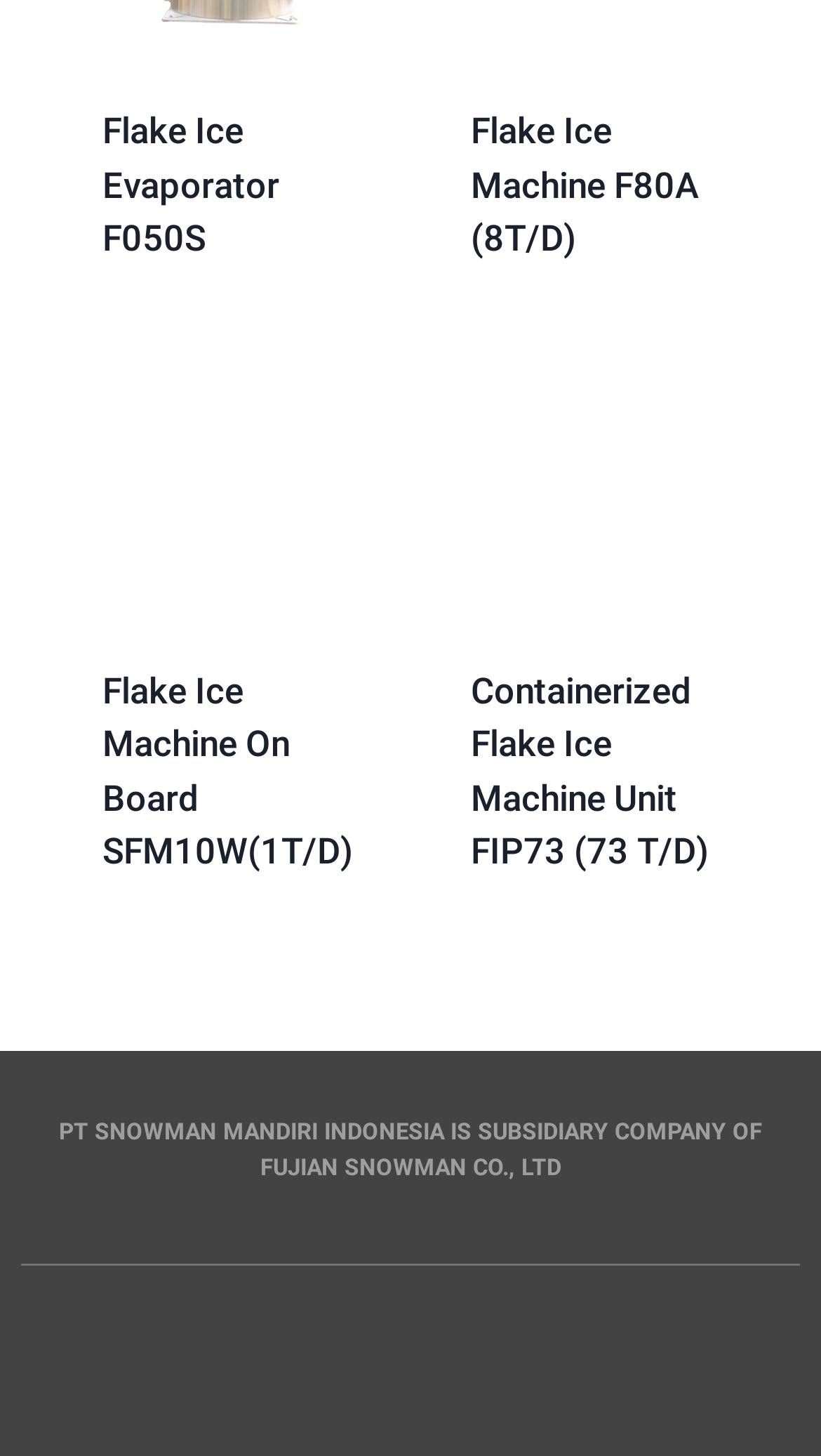Identify the bounding box coordinates of the specific part of the webpage to click to complete this instruction: "Learn more about Flake Ice Machine On Board SFM10W(1T/D)".

[0.124, 0.46, 0.429, 0.599]